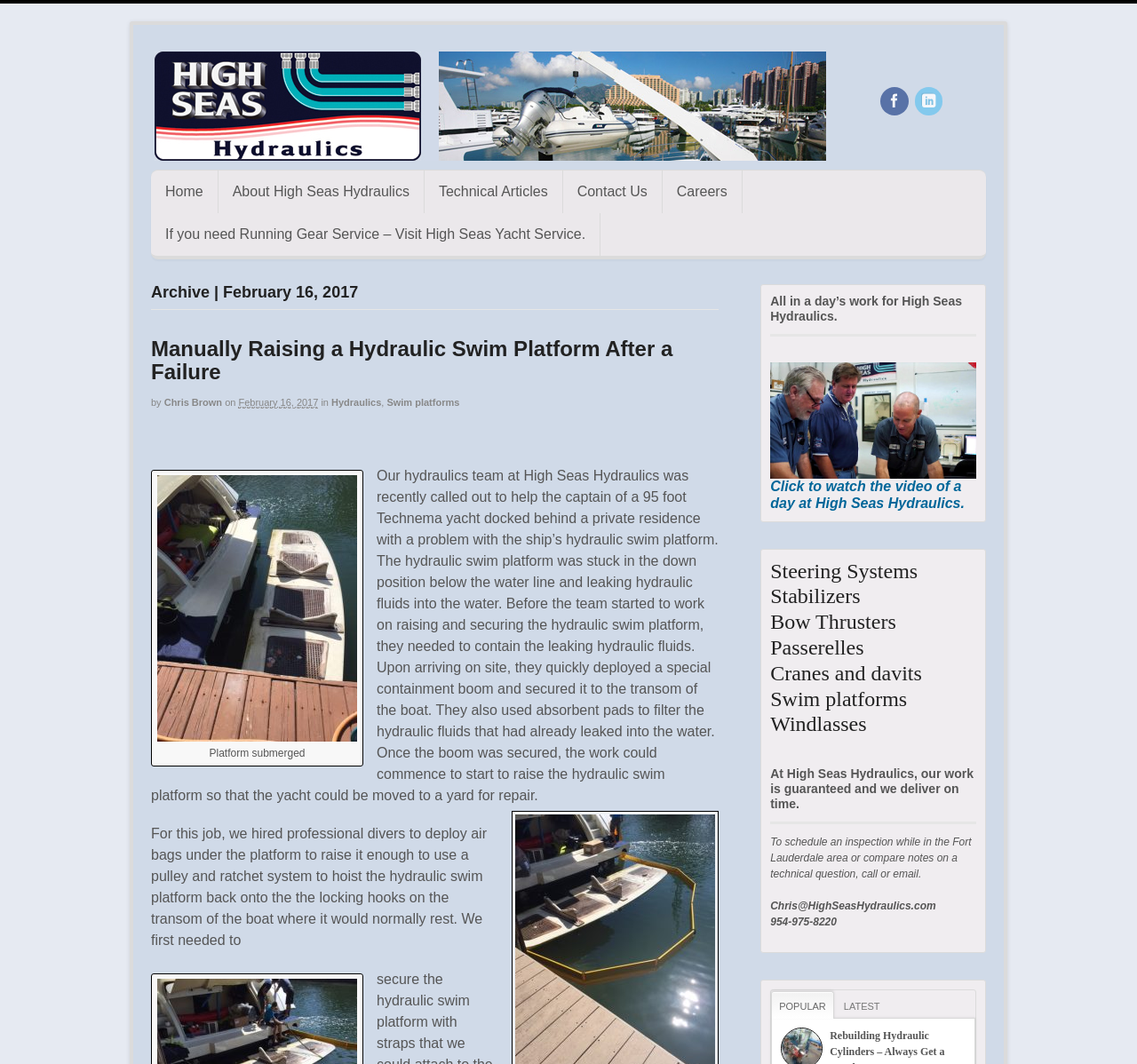Use one word or a short phrase to answer the question provided: 
What is the name of the company?

High Seas Hydraulics